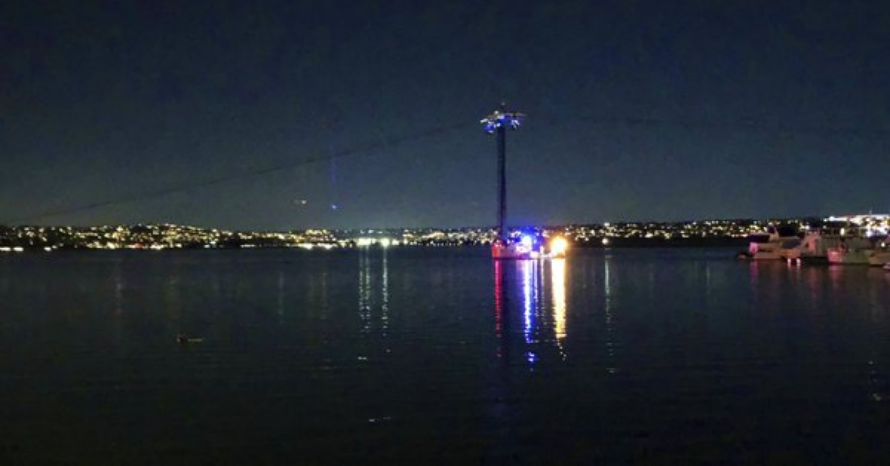Please provide a short answer using a single word or phrase for the question:
How many individuals were trapped?

15 to 30